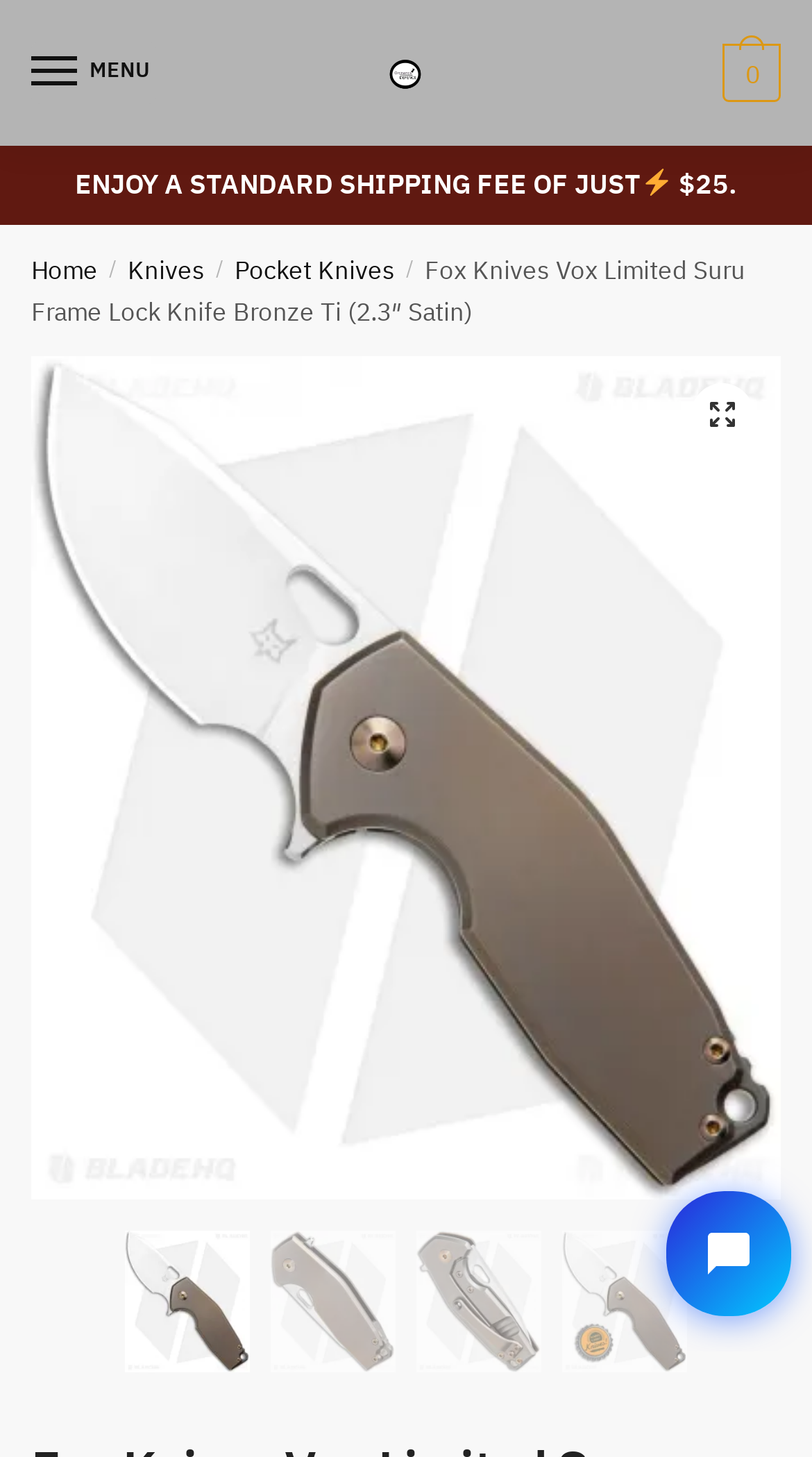Describe every aspect of the webpage in a detailed manner.

This webpage is about a specific product, the Fox Knives Vox Limited Suru Frame Lock Knife Bronze Ti (2.3" Satin). At the top left corner, there is a menu button labeled "MENU" that controls the site navigation. Next to it, there is a link to "ordnancedefence" accompanied by an image. On the top right corner, there is a link labeled "0".

Below the top section, there is a promotional message that reads "ENJOY A STANDARD SHIPPING FEE OF JUST $25." accompanied by a lightning bolt icon. This message spans across most of the page width.

Underneath the promotional message, there is a breadcrumb navigation section that shows the product's category hierarchy. It starts with "Home", followed by "Knives", then "Pocket Knives", and finally the product name. There is also a link to an unknown page at the end of the breadcrumb trail.

The product name "Fox Knives Vox Limited Suru Frame Lock Knife Bronze Ti (2.3″ Satin)" is displayed prominently in the middle of the page. Below it, there is a large image that takes up most of the page width. At the bottom of the page, there are four smaller images arranged horizontally.

There are also two links at the bottom of the page, one of which is an empty link, and the other is an image link that spans the entire page width.